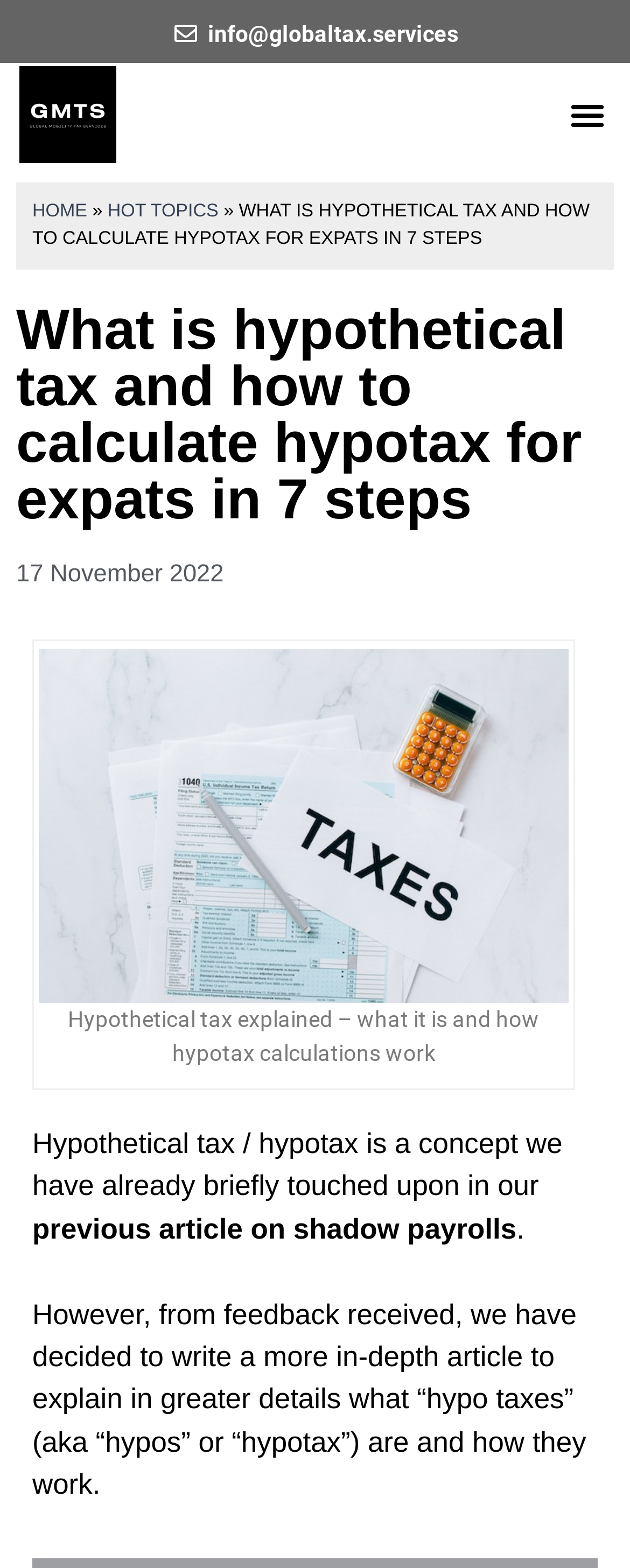Bounding box coordinates are to be given in the format (top-left x, top-left y, bottom-right x, bottom-right y). All values must be floating point numbers between 0 and 1. Provide the bounding box coordinate for the UI element described as: 17 November 2022

[0.026, 0.357, 0.355, 0.377]